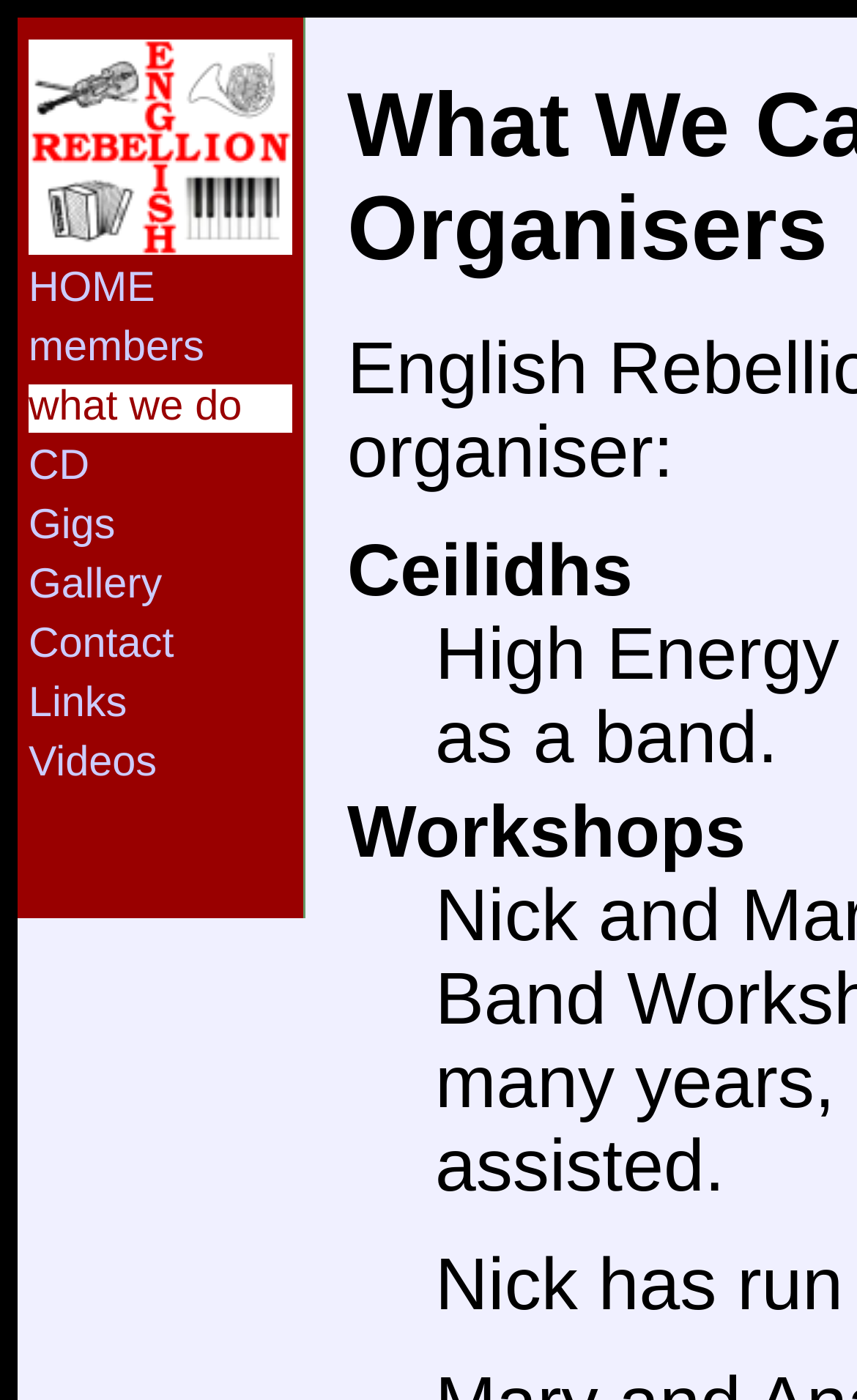Create a detailed narrative describing the layout and content of the webpage.

The webpage is about the English Rebellion, specifically providing information for festival organizers. At the top-left corner, there is a link with an accompanying image. Below this, there is a navigation menu consisting of 9 links: HOME, members, what we do, CD, Gigs, Gallery, Contact, Links, and Videos. These links are aligned vertically and positioned at the left side of the page.

On the right side of the page, there are two blocks of text. The first one is titled "Ceilidhs" and the second one is titled "Workshops". These text blocks are positioned below the navigation menu and are aligned horizontally.